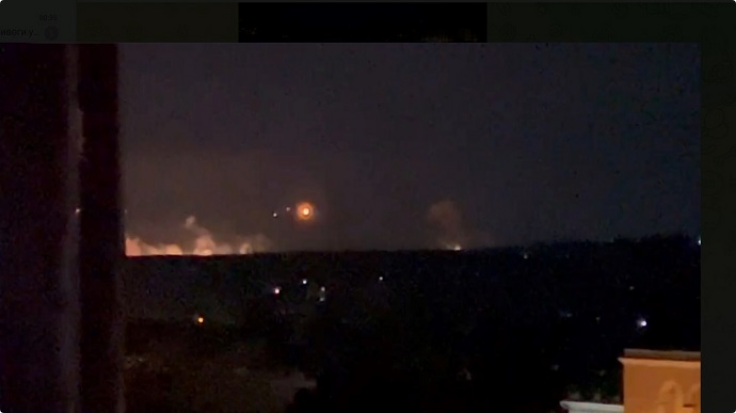What is the target of the Ukrainian Armed Forces' strike?
Based on the screenshot, provide a one-word or short-phrase response.

Enemy air defense system